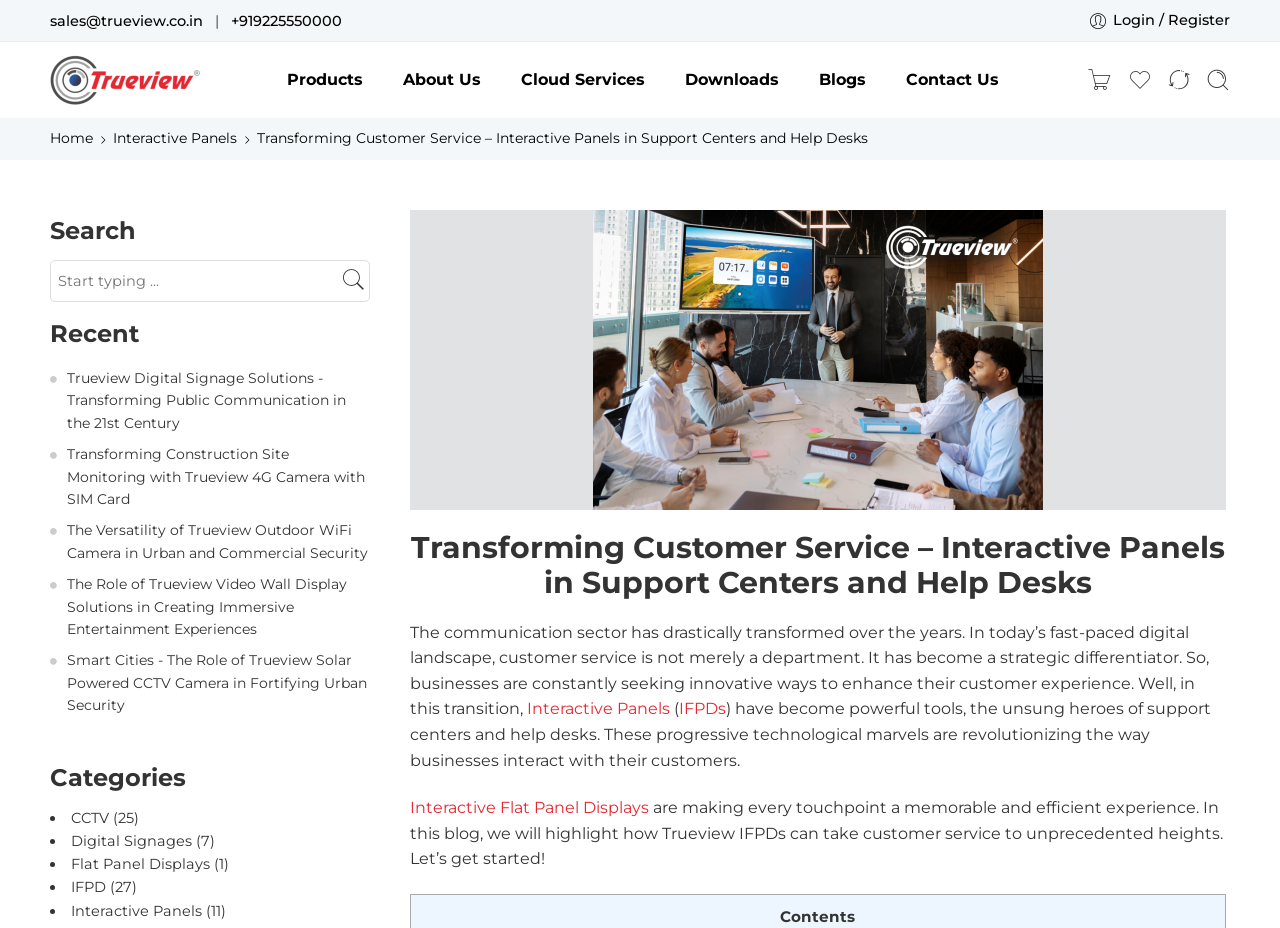Analyze the image and deliver a detailed answer to the question: What is the main topic of the webpage?

The main topic of the webpage is 'Interactive Panels', which is evident from the heading 'Transforming Customer Service – Interactive Panels in Support Centers and Help Desks' and the presence of related links and content throughout the webpage.